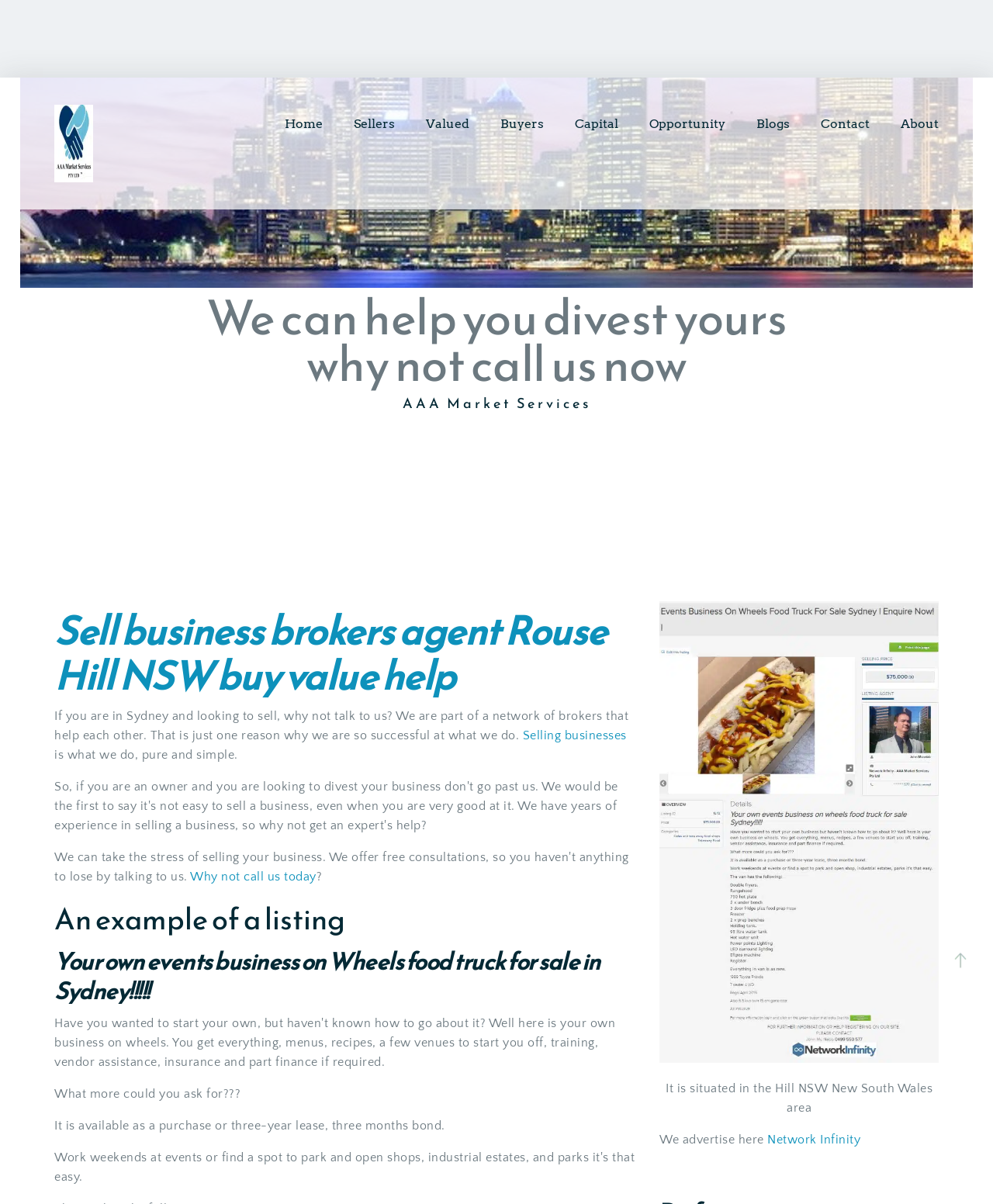Determine the bounding box for the UI element that matches this description: "Blogs".

[0.762, 0.093, 0.795, 0.113]